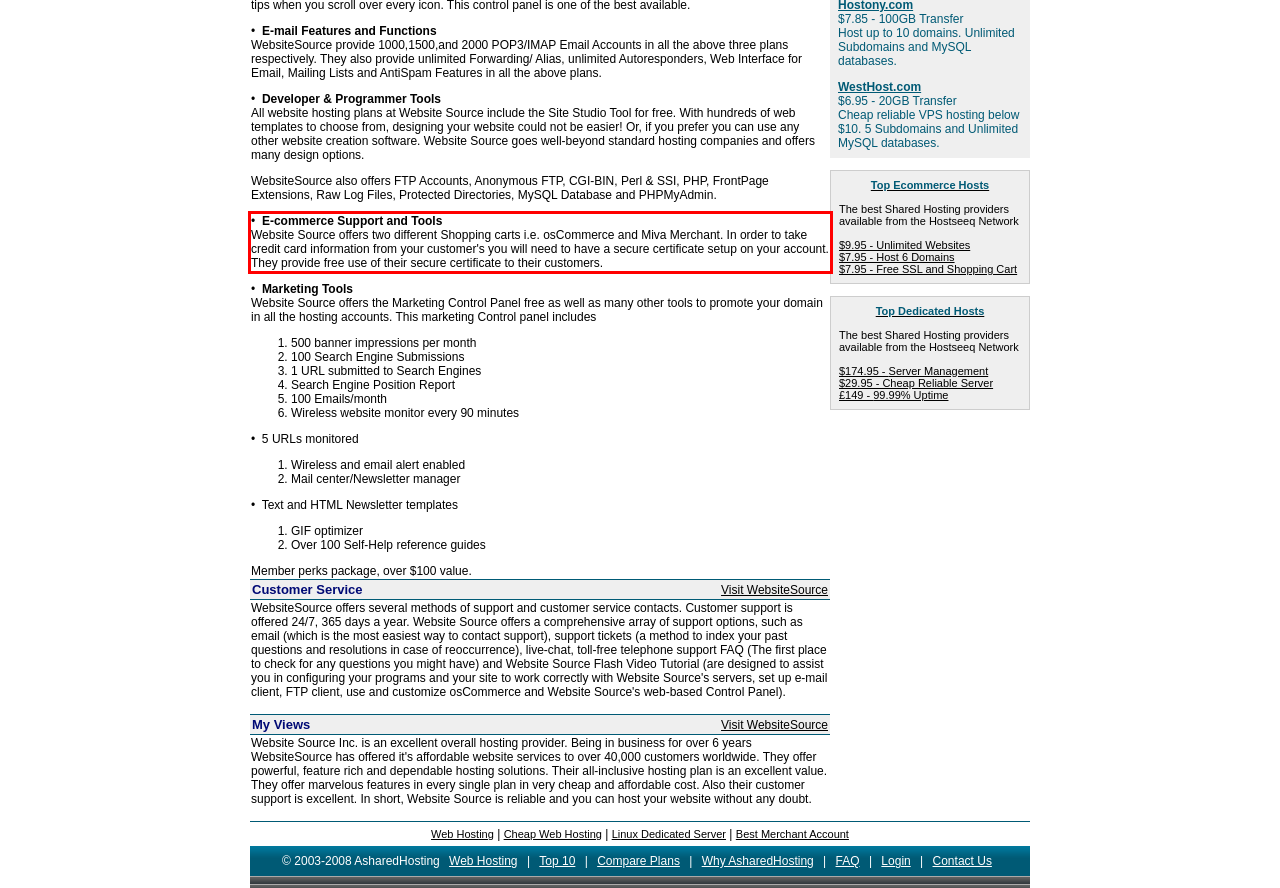The screenshot provided shows a webpage with a red bounding box. Apply OCR to the text within this red bounding box and provide the extracted content.

• E-commerce Support and Tools Website Source offers two different Shopping carts i.e. osCommerce and Miva Merchant. In order to take credit card information from your customer's you will need to have a secure certificate setup on your account. They provide free use of their secure certificate to their customers.